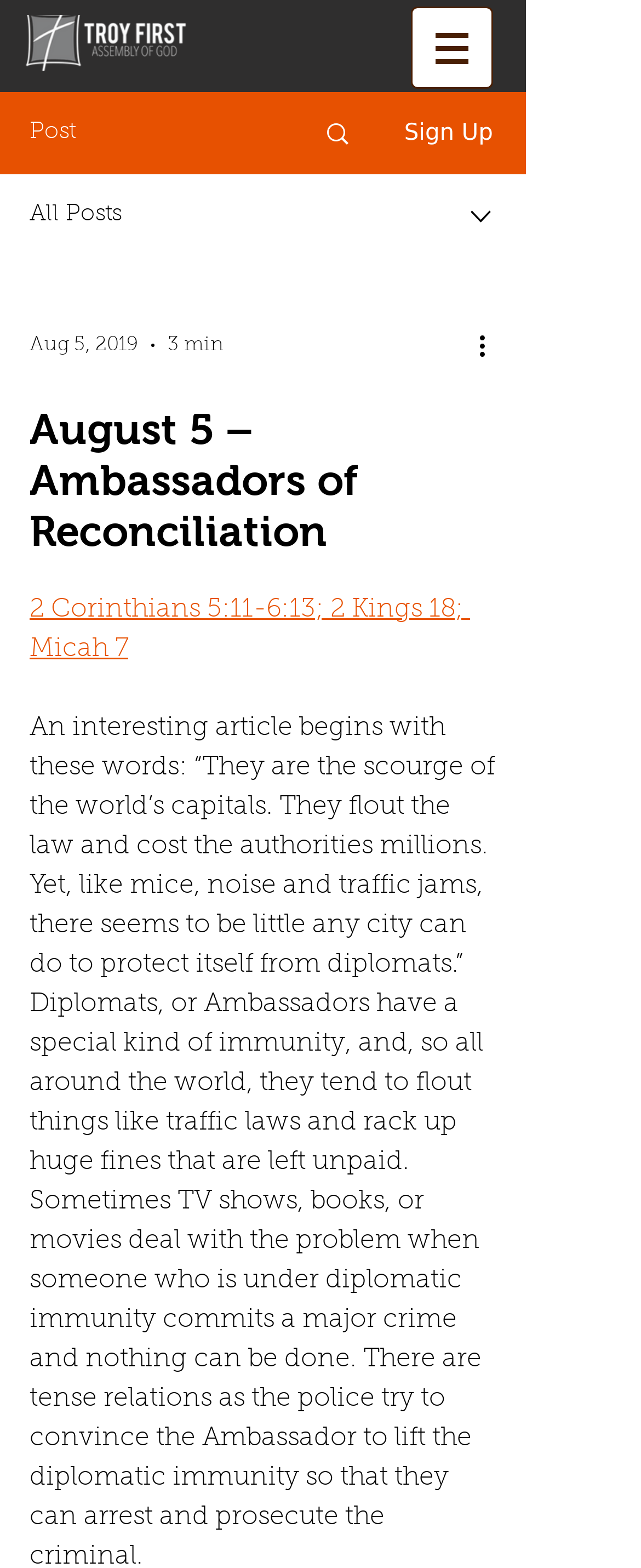Please examine the image and answer the question with a detailed explanation:
What are the Bible references mentioned in the article?

I found the Bible references mentioned in the article by looking at the link element which has the text '2 Corinthians 5:11-6:13; 2 Kings 18; Micah 7'.